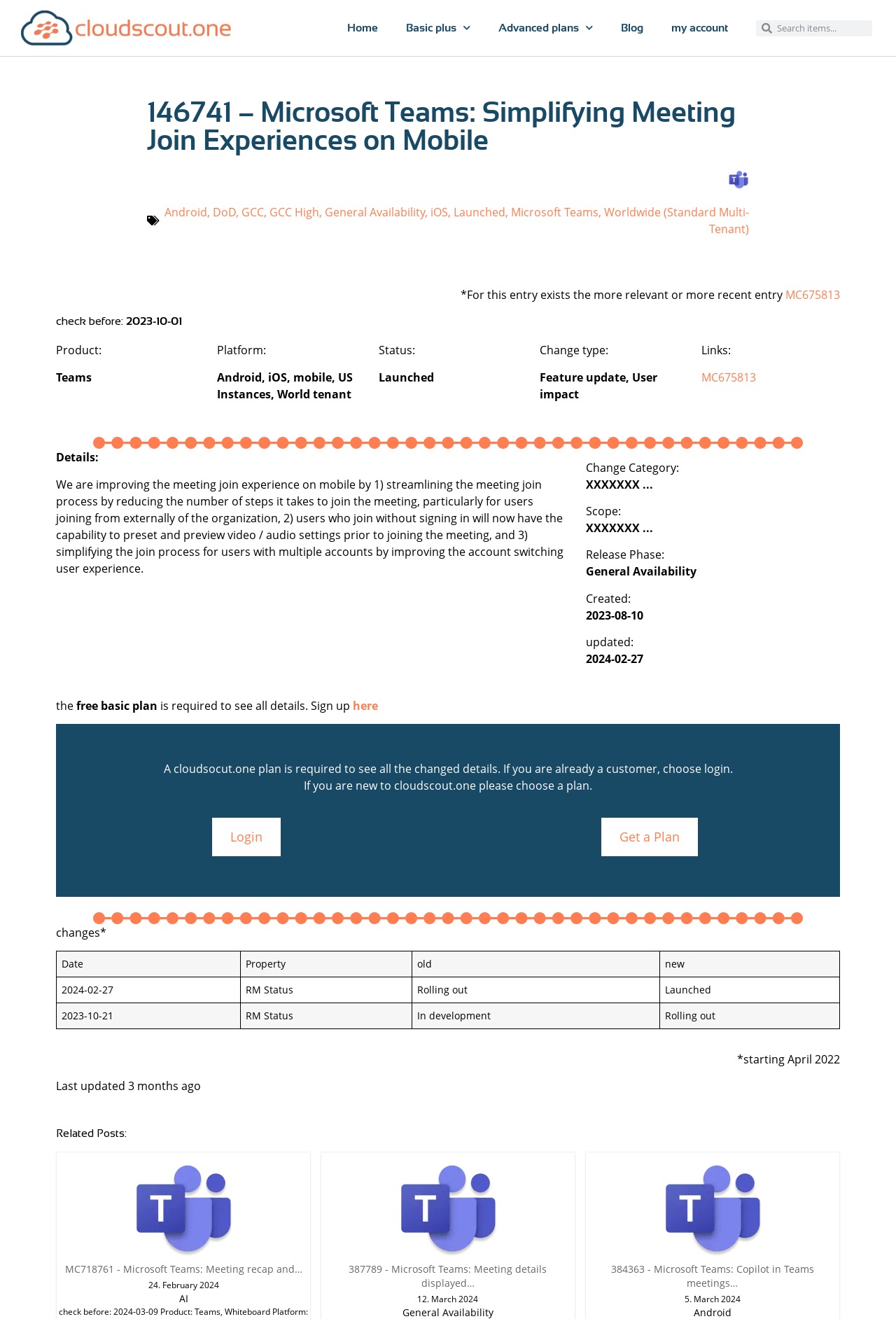Pinpoint the bounding box coordinates of the element you need to click to execute the following instruction: "Search for something". The bounding box should be represented by four float numbers between 0 and 1, in the format [left, top, right, bottom].

[0.861, 0.015, 0.973, 0.027]